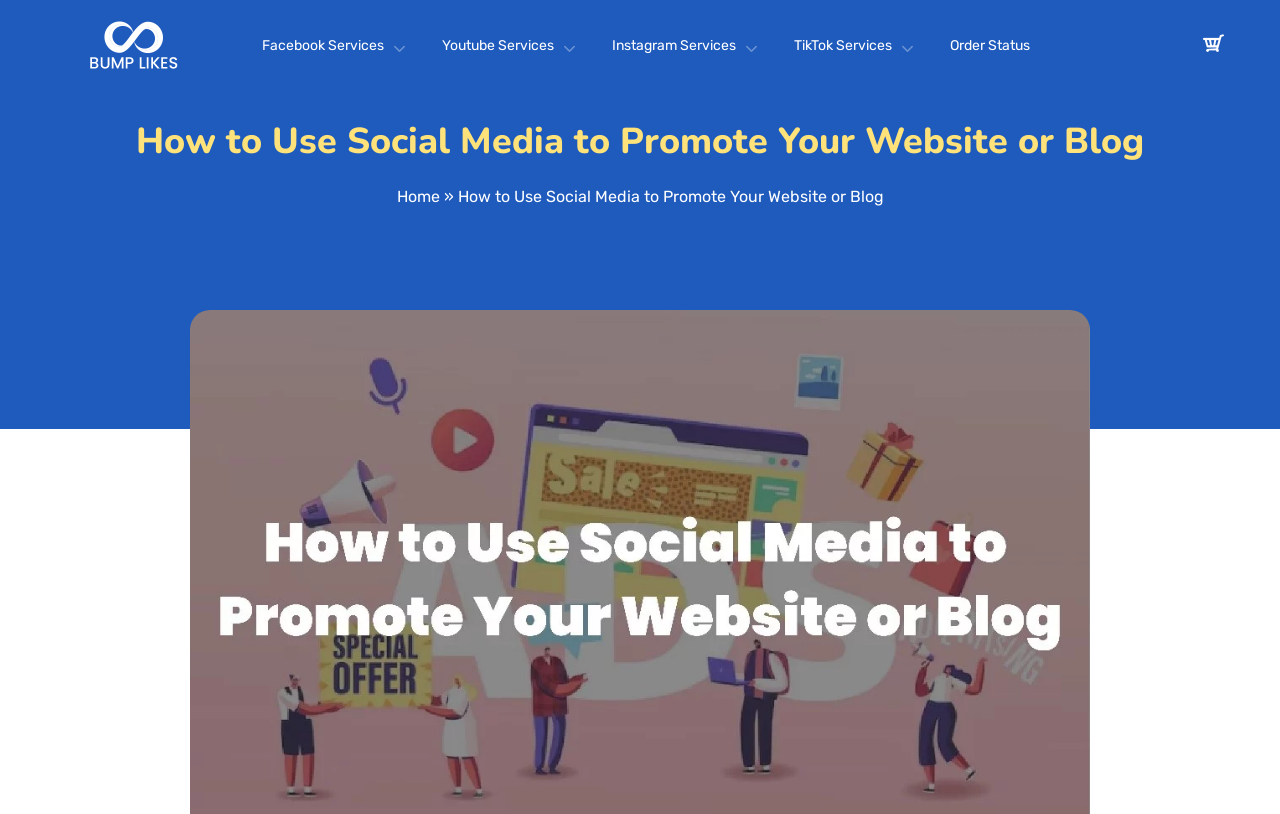Locate the bounding box coordinates of the element you need to click to accomplish the task described by this instruction: "Search for a keyword".

None